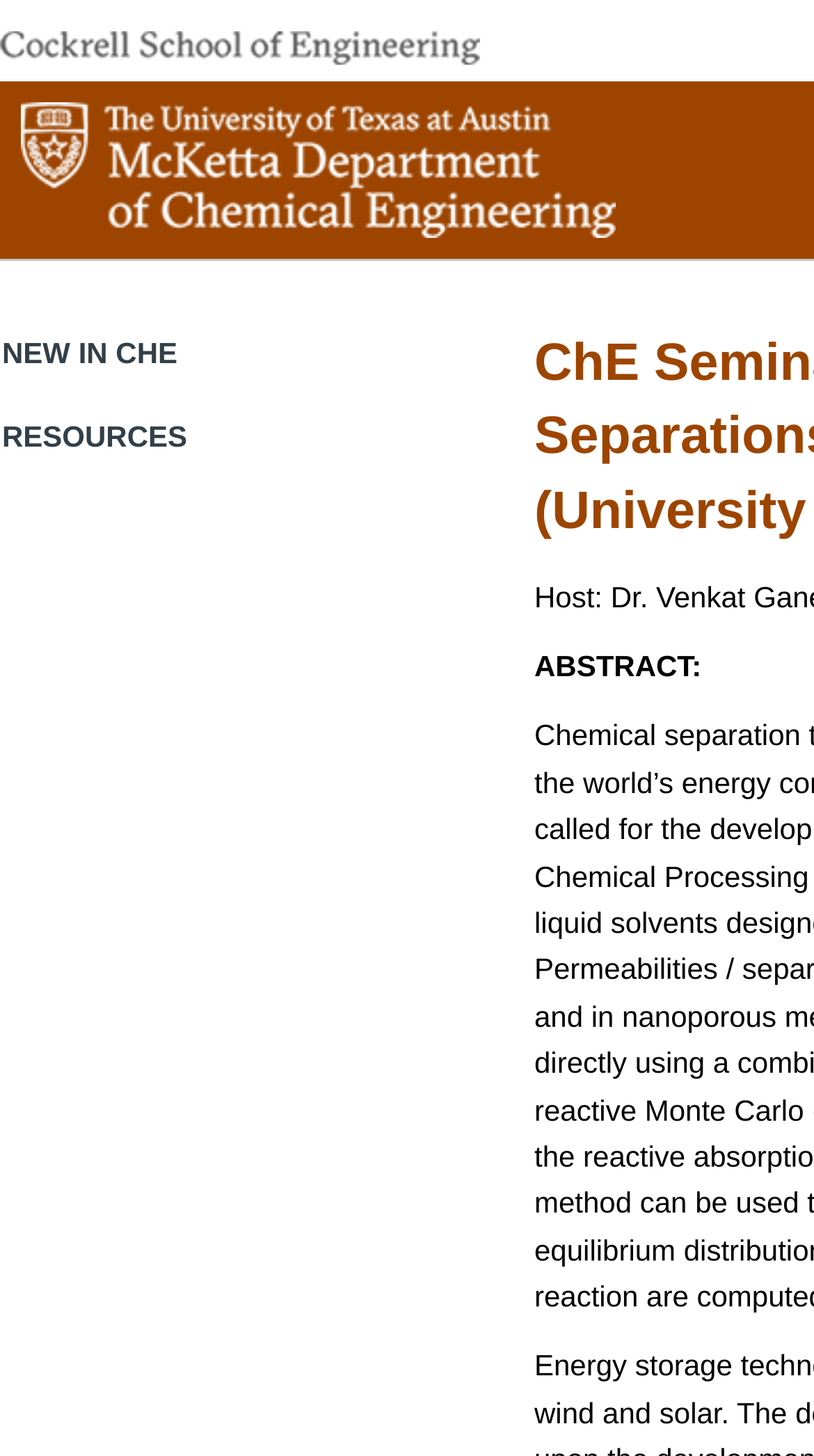Predict the bounding box for the UI component with the following description: "parent_node: Search:".

[0.026, 0.07, 0.756, 0.163]